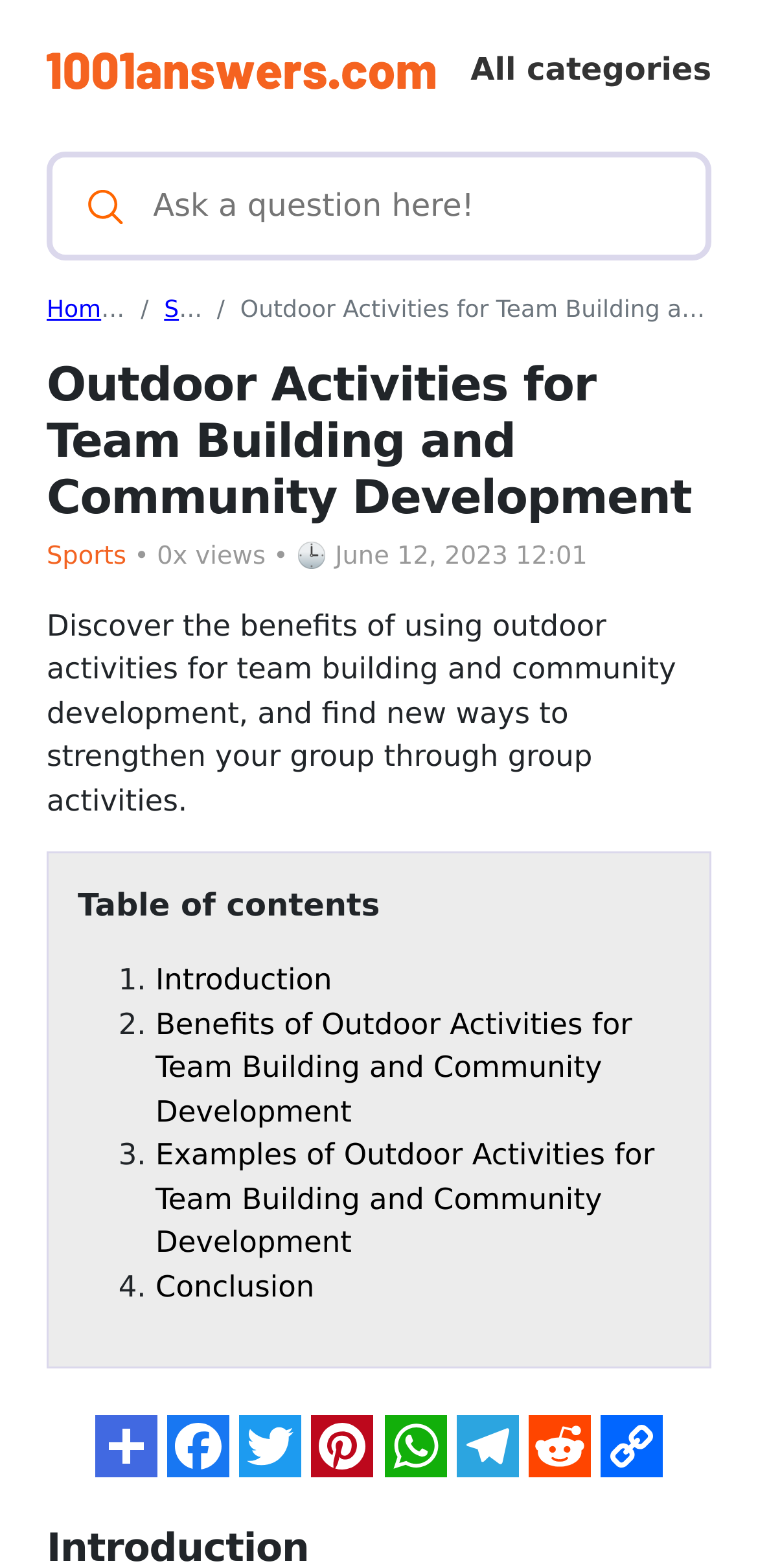Specify the bounding box coordinates of the area to click in order to follow the given instruction: "Ask a question here."

[0.176, 0.104, 0.923, 0.159]